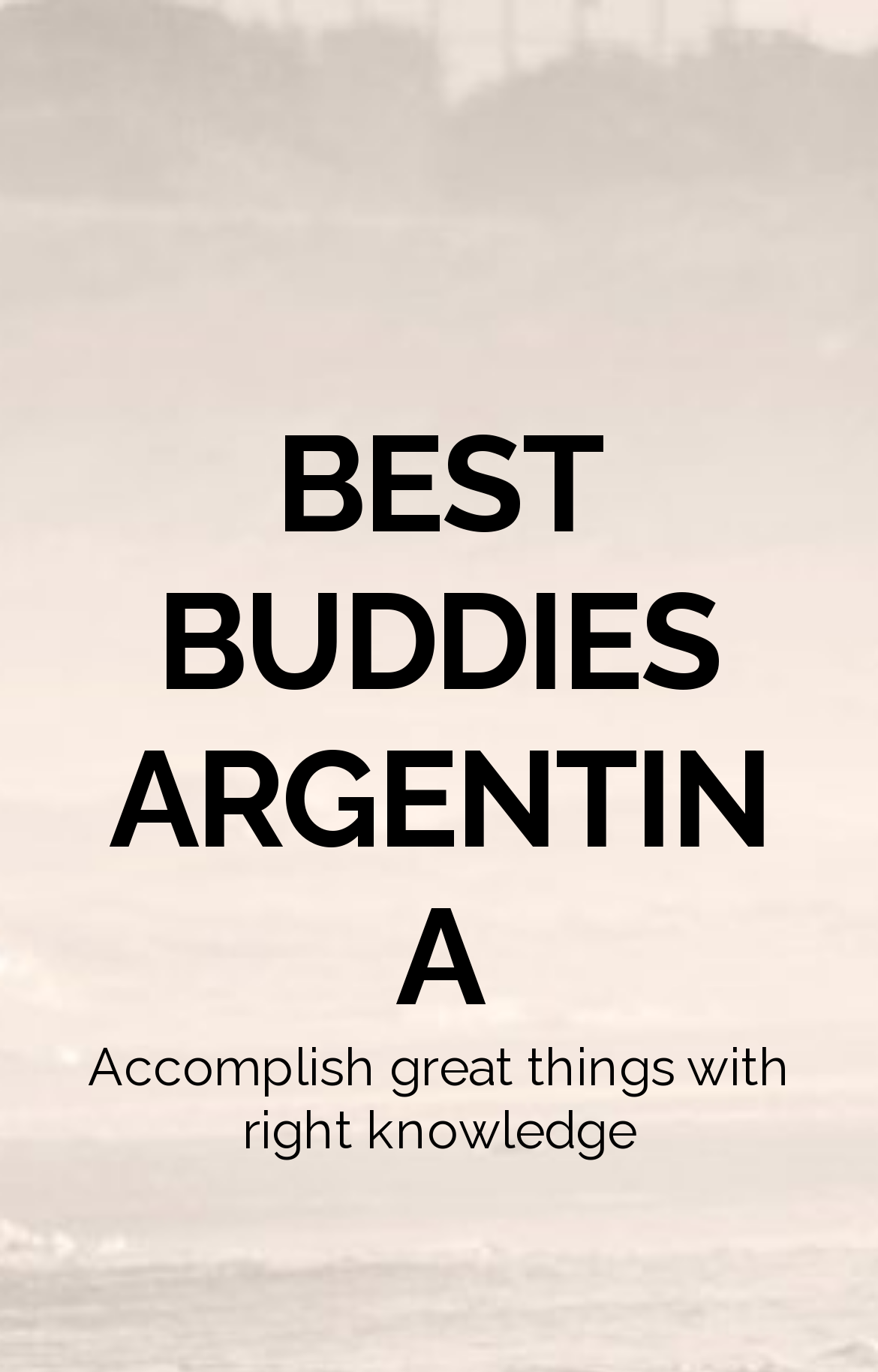Locate and extract the text of the main heading on the webpage.

Get the latest version of Blackmart APK for android